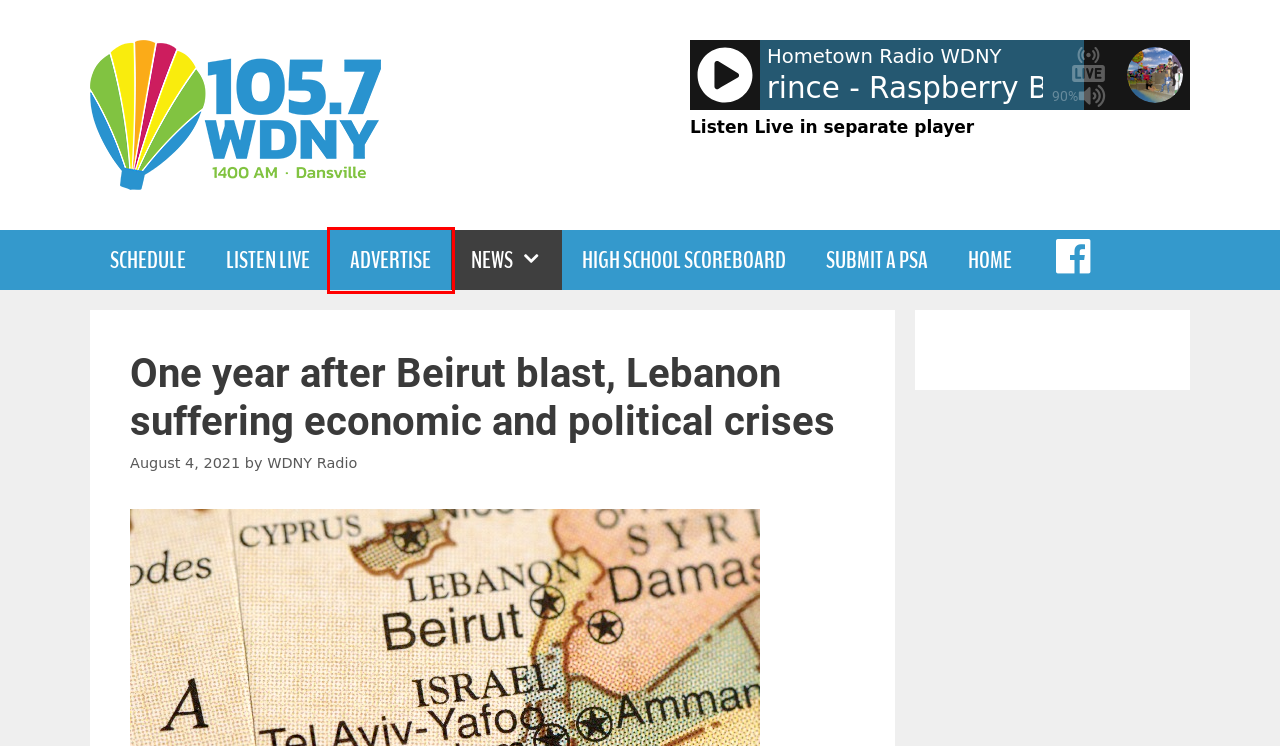Consider the screenshot of a webpage with a red bounding box around an element. Select the webpage description that best corresponds to the new page after clicking the element inside the red bounding box. Here are the candidates:
A. On-Air Schedule – 105.7 WDNY
B. Listen Live – 105.7 WDNY
C. Hometown Radio WDNY Live Player – 105.7 WDNY
D. News – 105.7 WDNY
E. High School Scoreboard – 105.7 WDNY
F. Advertise with Us – 105.7 WDNY
G. WDNY Radio – 105.7 WDNY
H. Submit a public service announcement – 105.7 WDNY

F